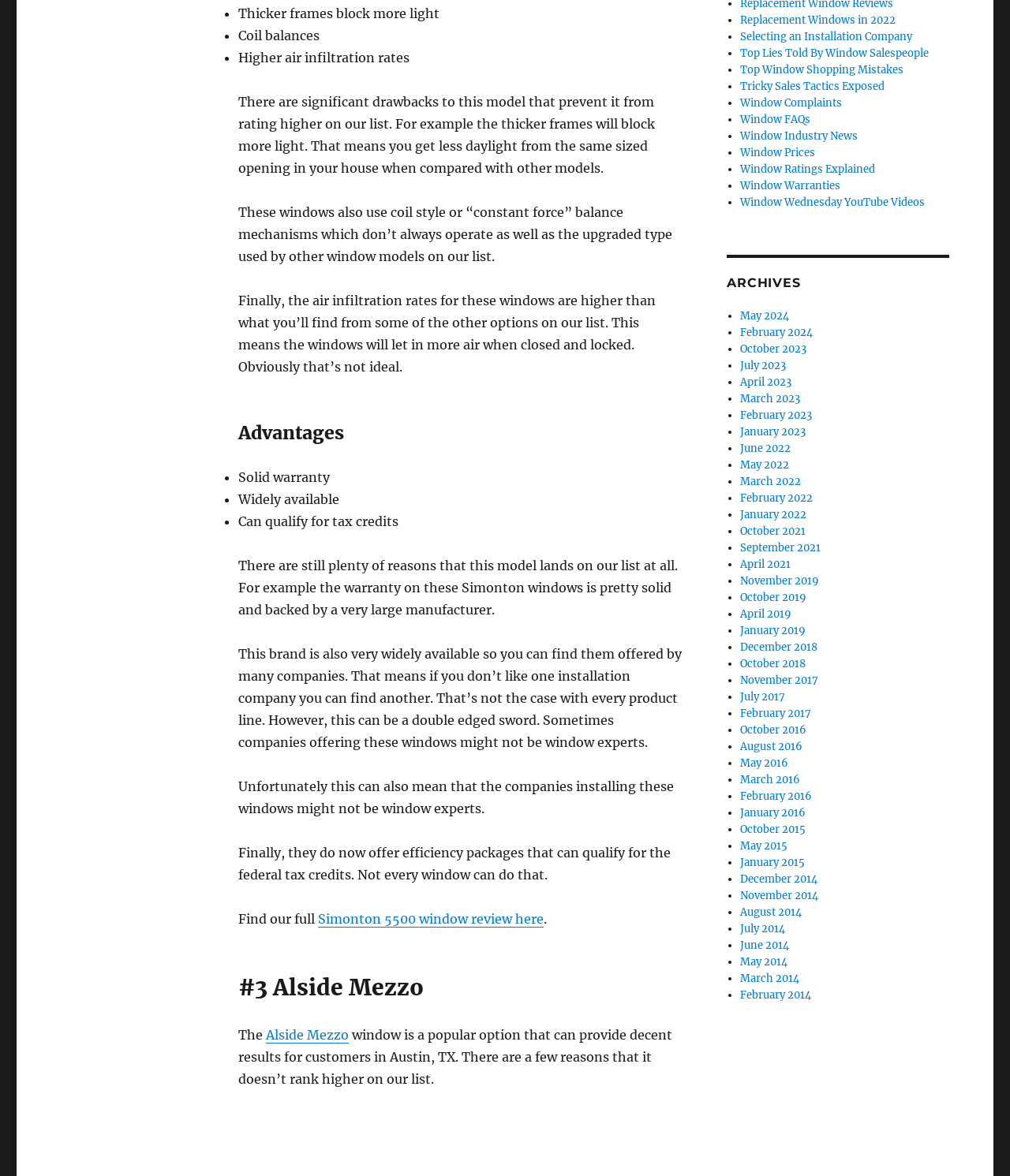Determine the bounding box coordinates of the area to click in order to meet this instruction: "Click on the link to read the full Simonton 5500 window review".

[0.315, 0.775, 0.539, 0.788]